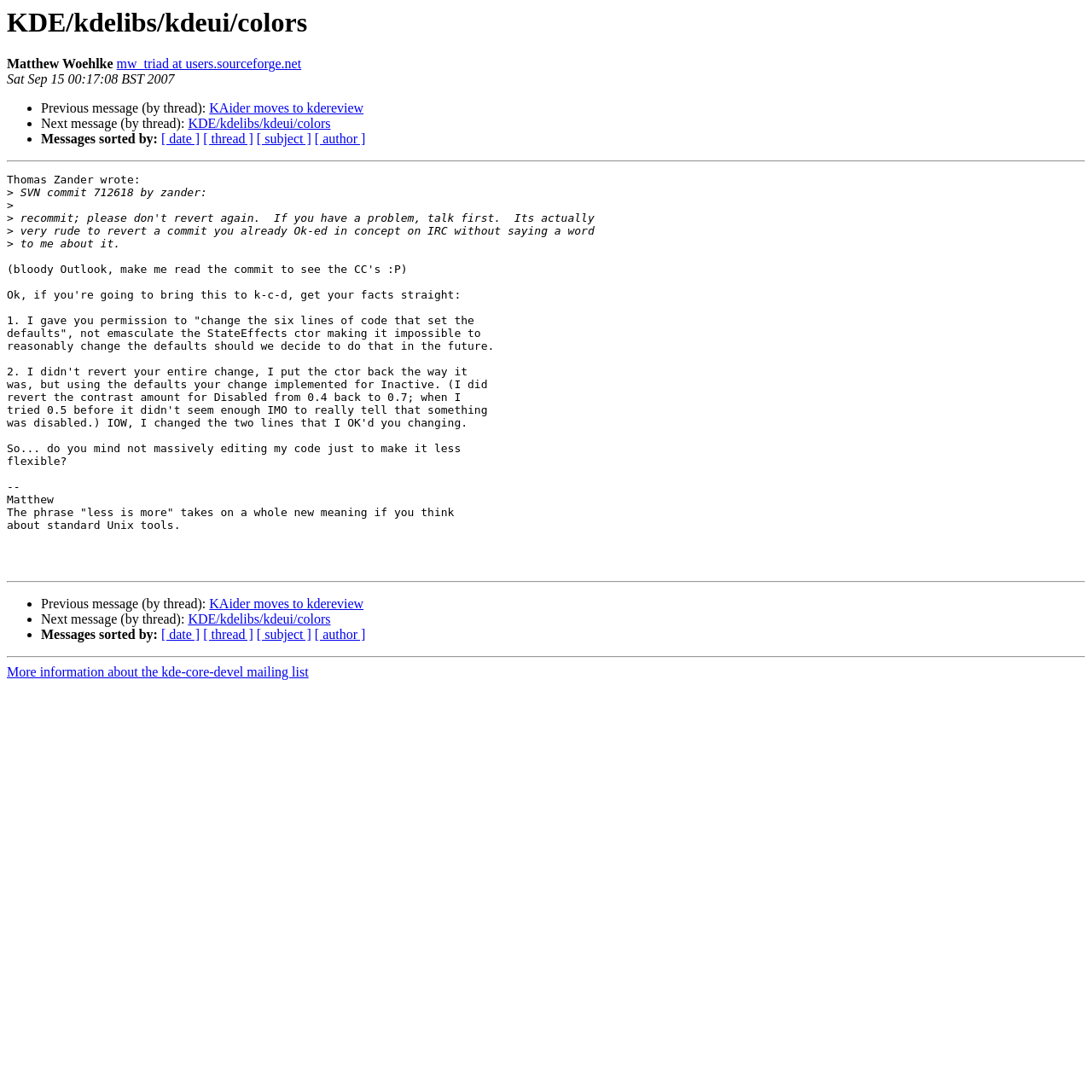What is the name of the mailing list?
Give a one-word or short phrase answer based on the image.

kde-core-devel